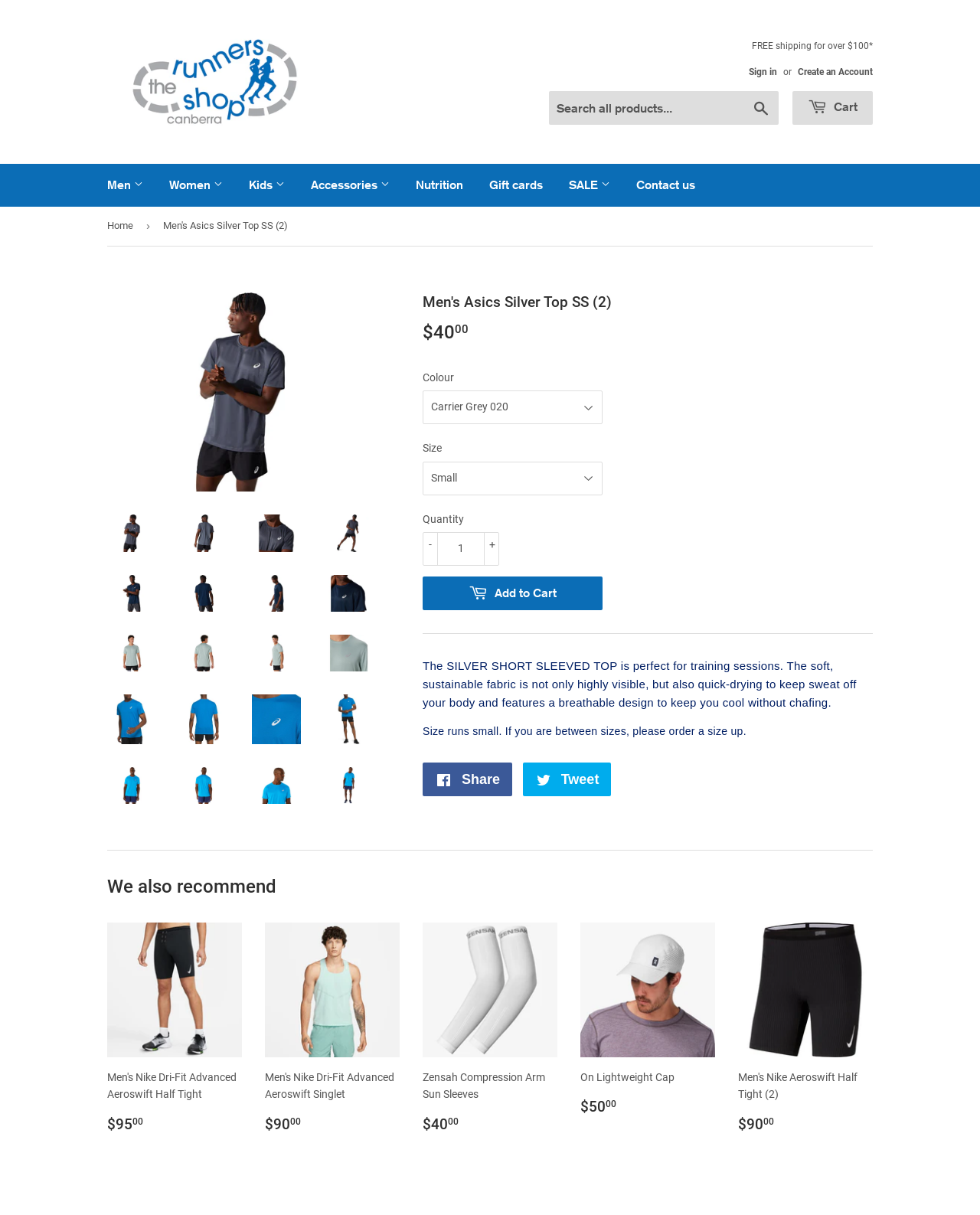Identify and generate the primary title of the webpage.

Men's Asics Silver Top SS (2)